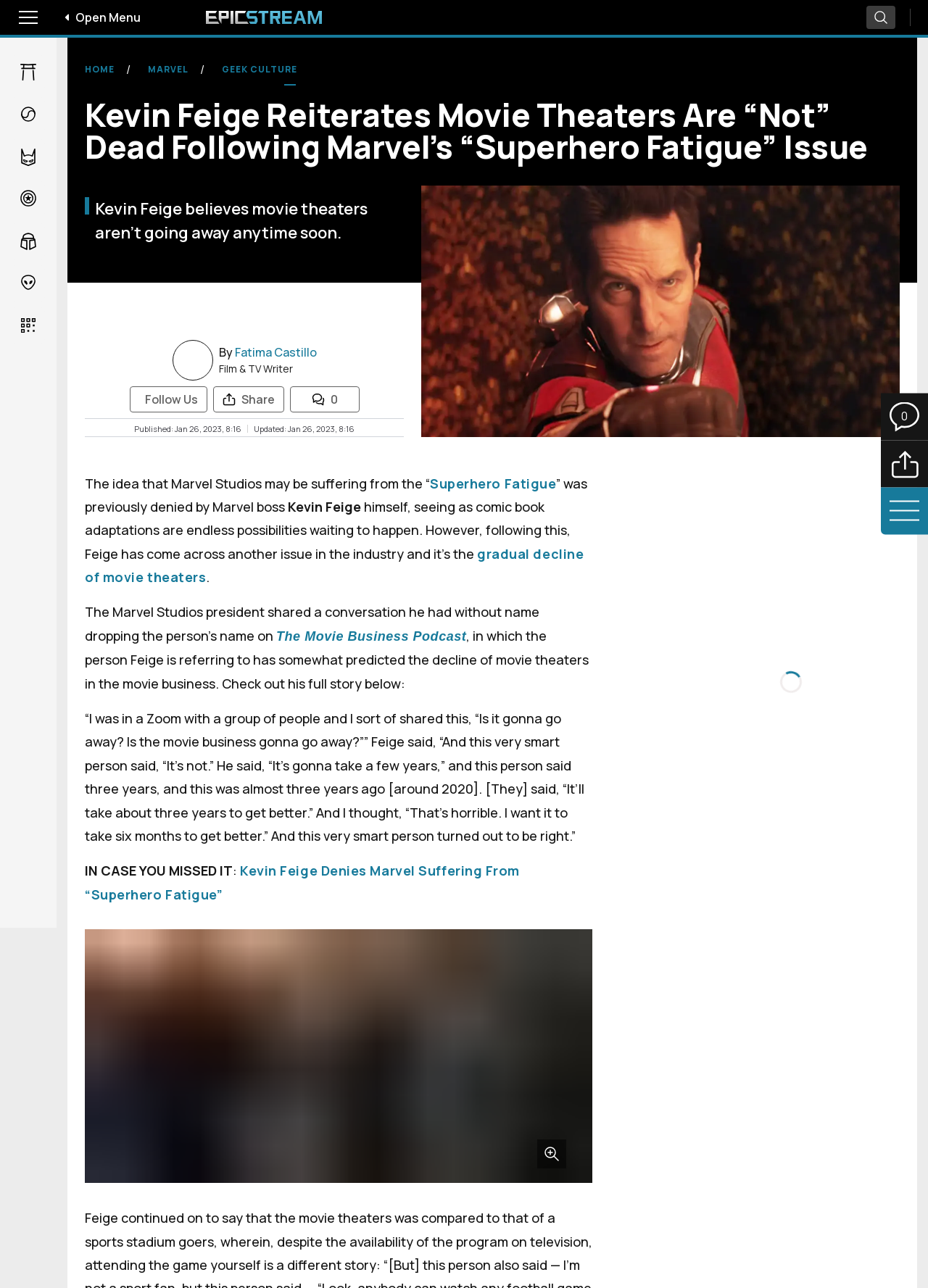Provide the bounding box coordinates for the UI element that is described as: "K-Wave".

[0.012, 0.075, 0.048, 0.104]